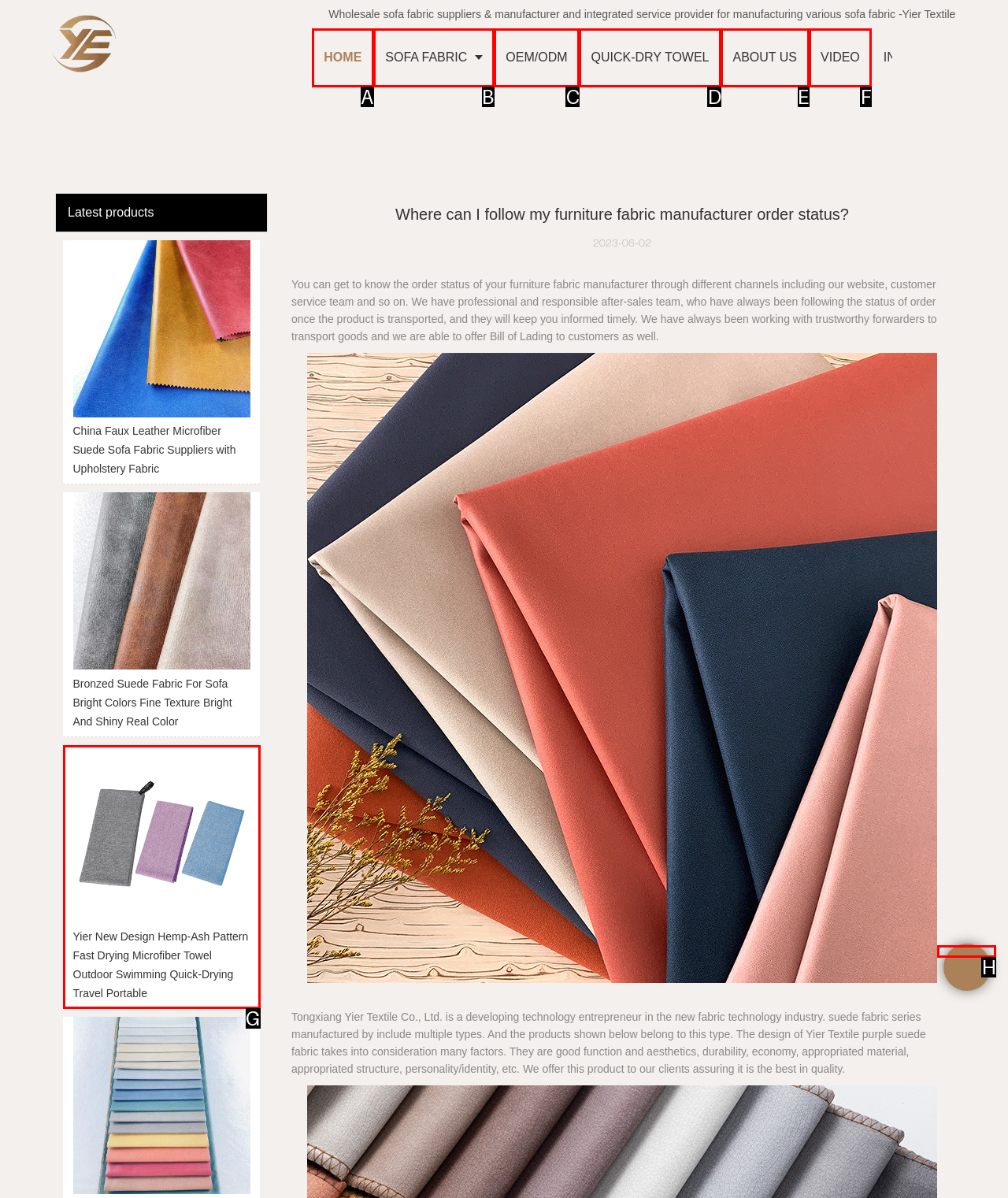Choose the UI element you need to click to carry out the task: Chat online.
Respond with the corresponding option's letter.

H